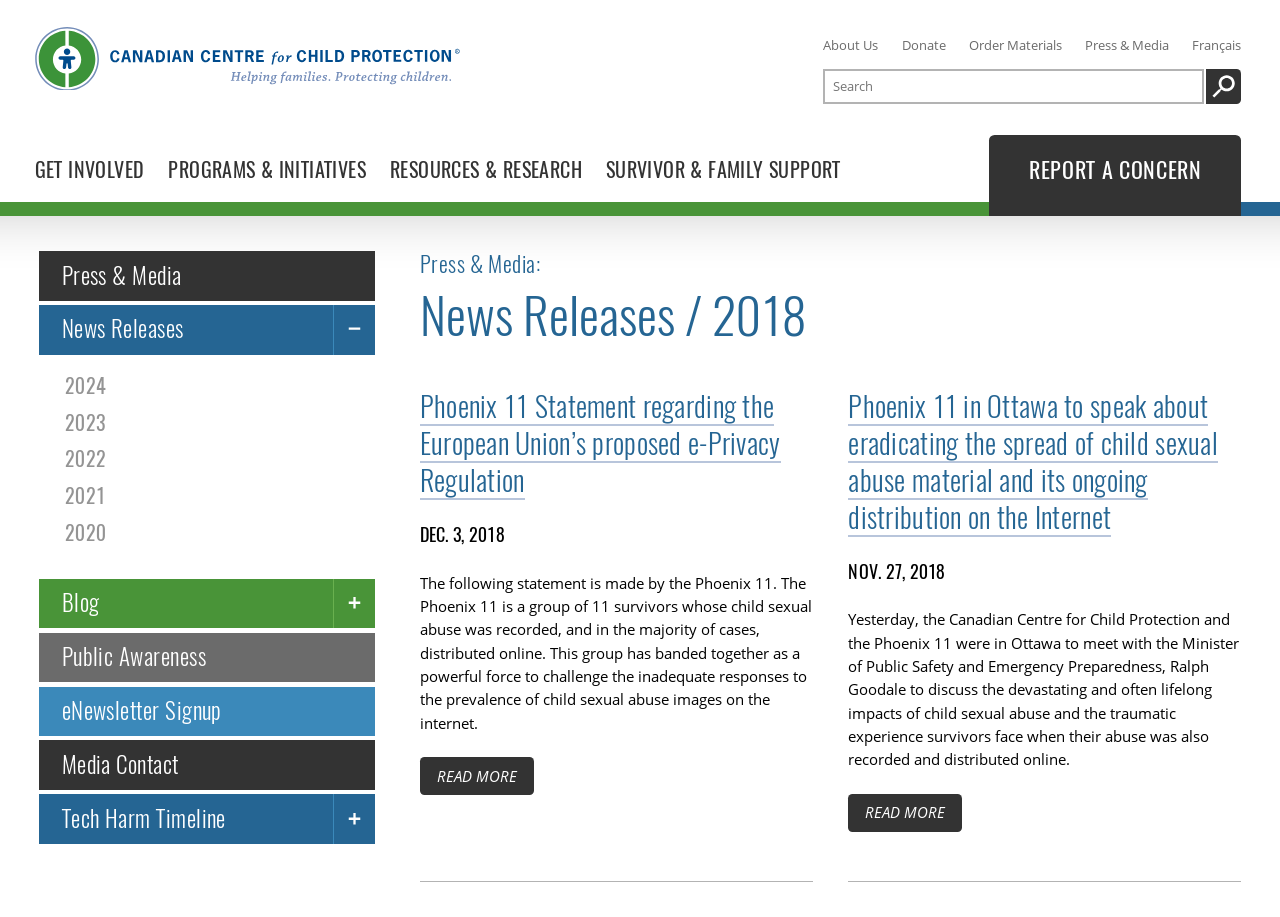Pinpoint the bounding box coordinates of the element you need to click to execute the following instruction: "Read more about Phoenix 11 Statement". The bounding box should be represented by four float numbers between 0 and 1, in the format [left, top, right, bottom].

[0.328, 0.826, 0.417, 0.867]